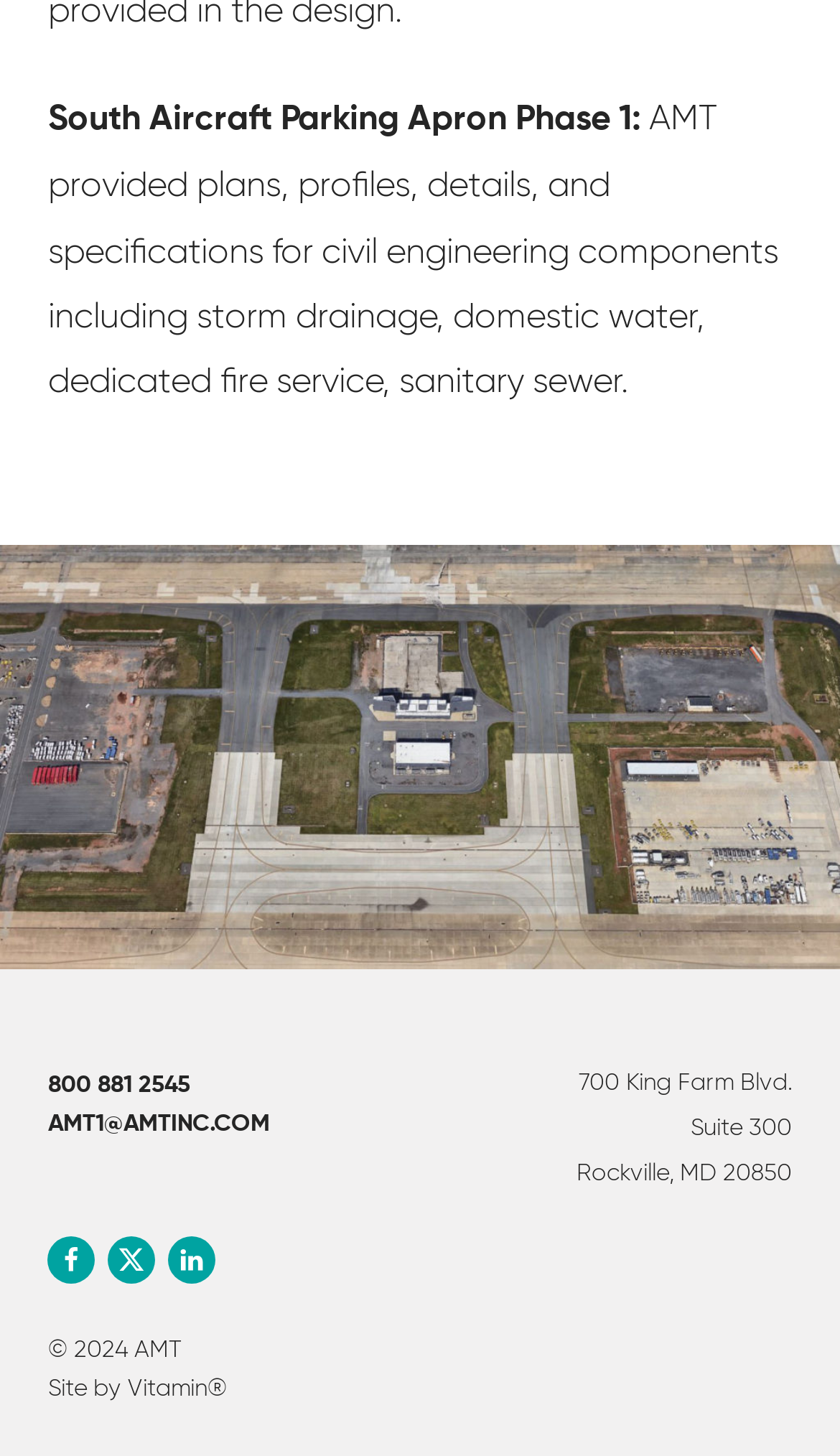Give a one-word or short phrase answer to the question: 
What is the address of the company?

700 King Farm Blvd. Suite 300 Rockville, MD 20850